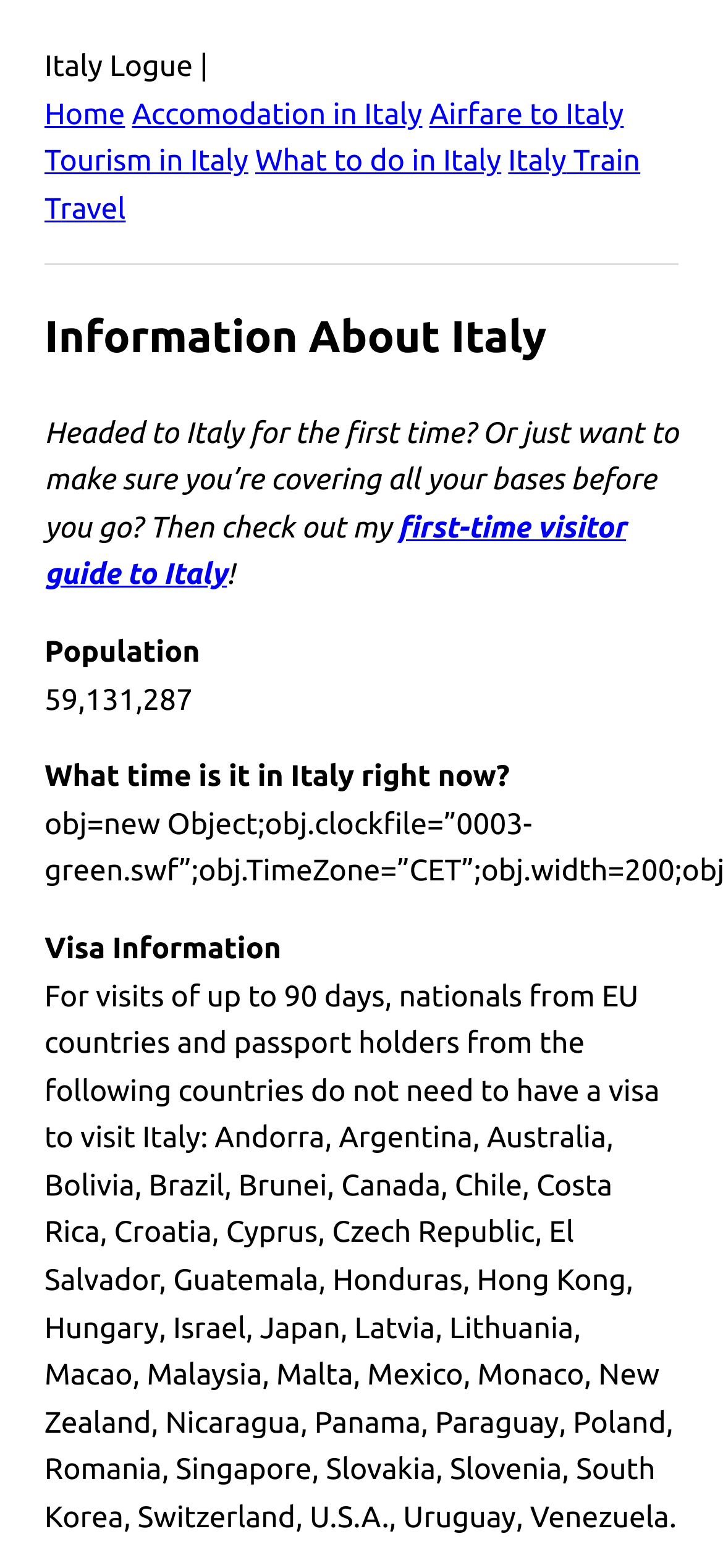Identify the bounding box coordinates of the clickable region required to complete the instruction: "Check Swimming Pool Cleaning". The coordinates should be given as four float numbers within the range of 0 and 1, i.e., [left, top, right, bottom].

None